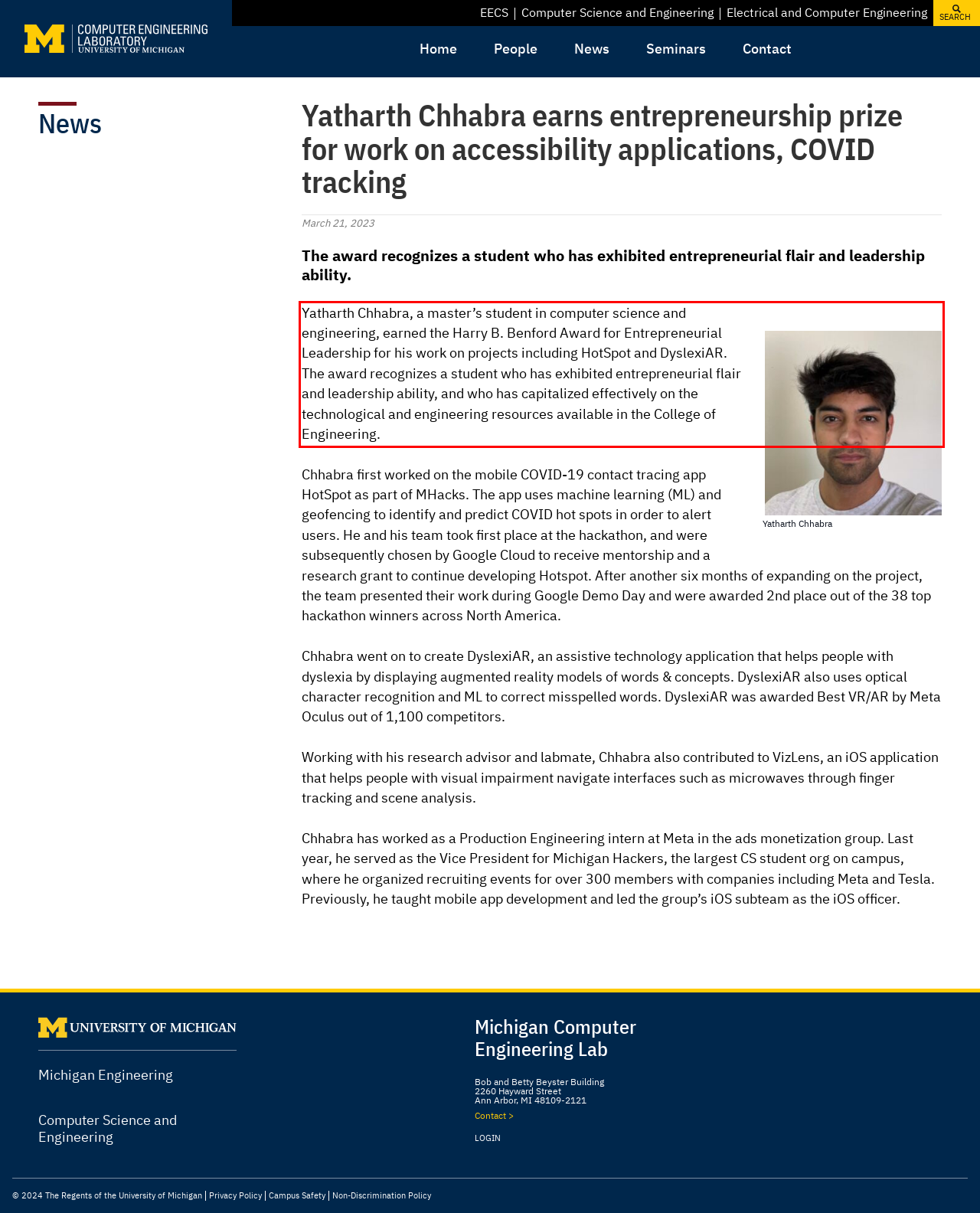Using the provided screenshot of a webpage, recognize and generate the text found within the red rectangle bounding box.

Yatharth Chhabra, a master’s student in computer science and engineering, earned the Harry B. Benford Award for Entrepreneurial Leadership for his work on projects including HotSpot and DyslexiAR. The award recognizes a student who has exhibited entrepreneurial flair and leadership ability, and who has capitalized effectively on the technological and engineering resources available in the College of Engineering.